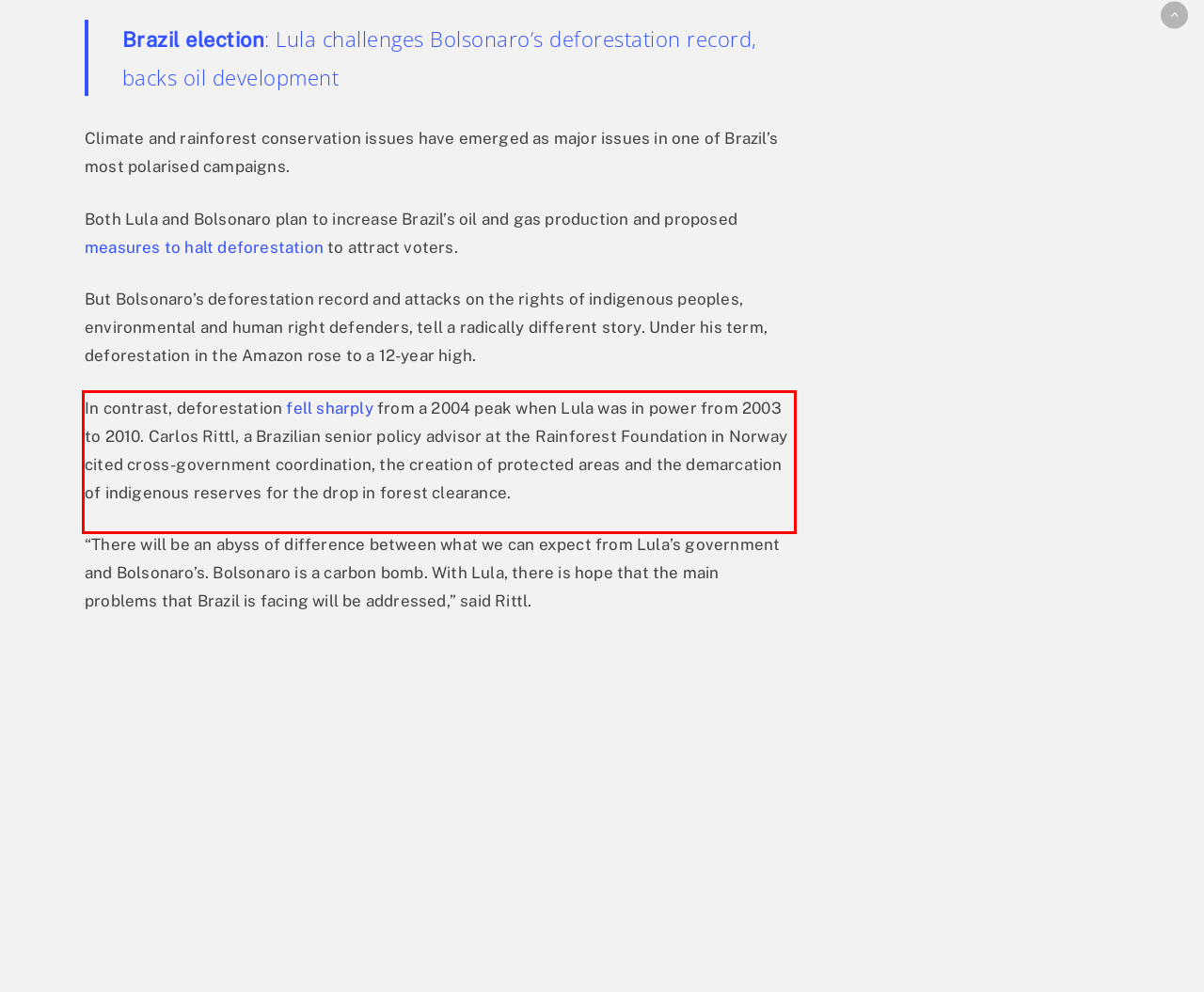With the provided screenshot of a webpage, locate the red bounding box and perform OCR to extract the text content inside it.

In contrast, deforestation fell sharply from a 2004 peak when Lula was in power from 2003 to 2010. Carlos Rittl, a Brazilian senior policy advisor at the Rainforest Foundation in Norway cited cross-government coordination, the creation of protected areas and the demarcation of indigenous reserves for the drop in forest clearance.